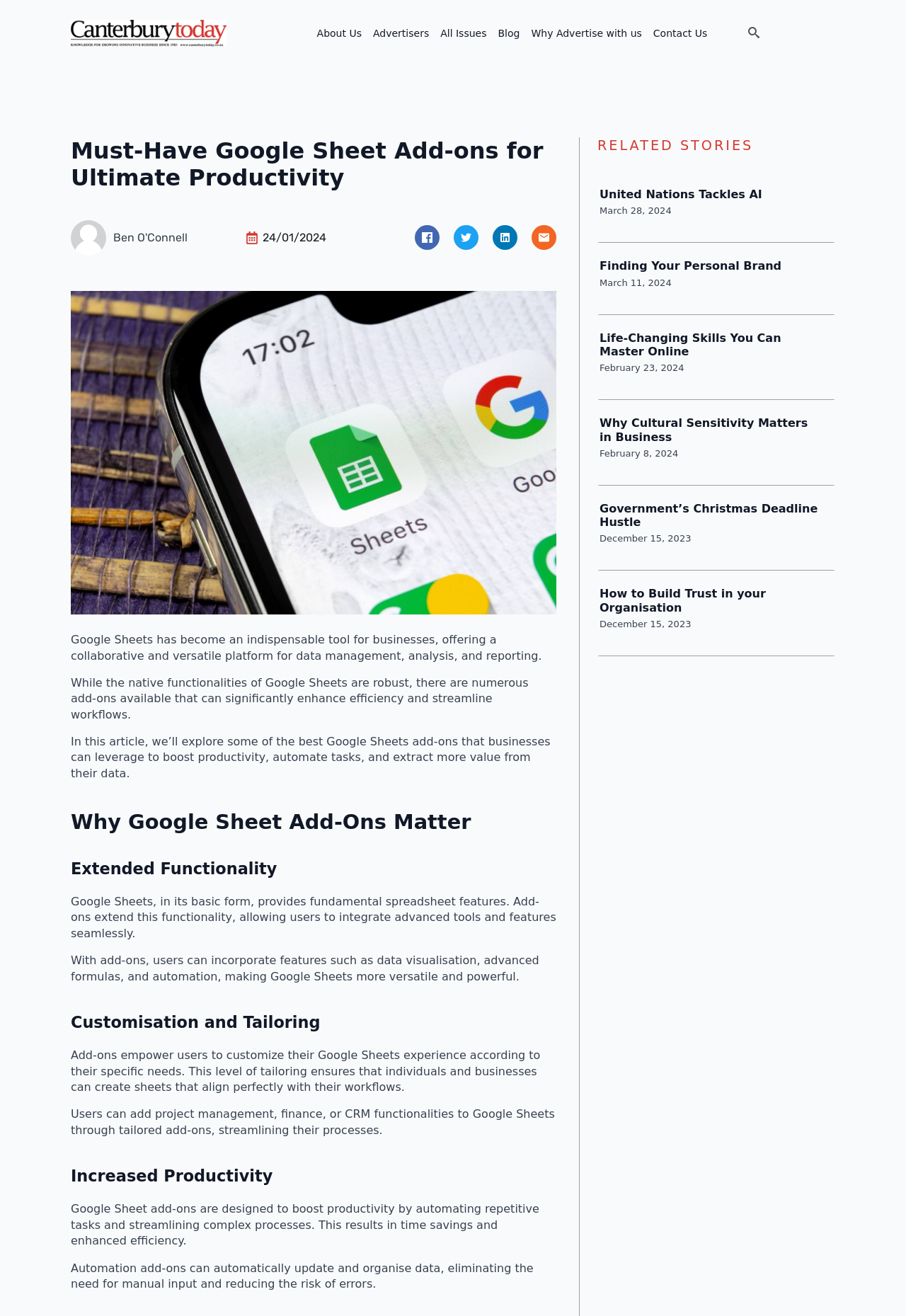Using the information shown in the image, answer the question with as much detail as possible: What is the benefit of using data visualization add-ons?

The webpage states that add-ons, including data visualization, allow users to incorporate advanced tools and features seamlessly, making Google Sheets more versatile and powerful.